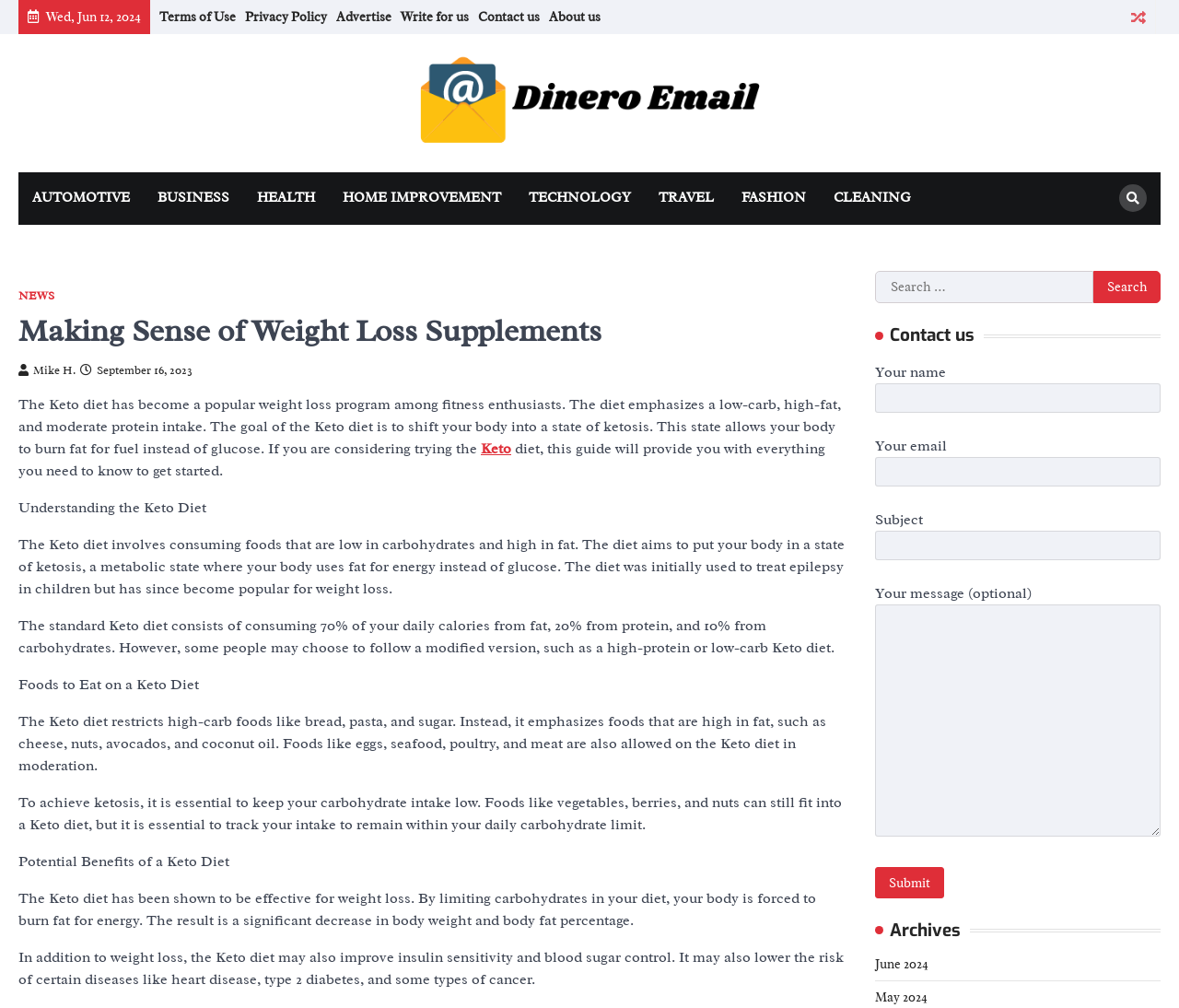Refer to the image and offer a detailed explanation in response to the question: What is the goal of the Keto diet?

The goal of the Keto diet is to shift the body into a state of ketosis, which allows the body to burn fat for fuel instead of glucose. This is achieved by consuming a low-carb, high-fat, and moderate protein diet.